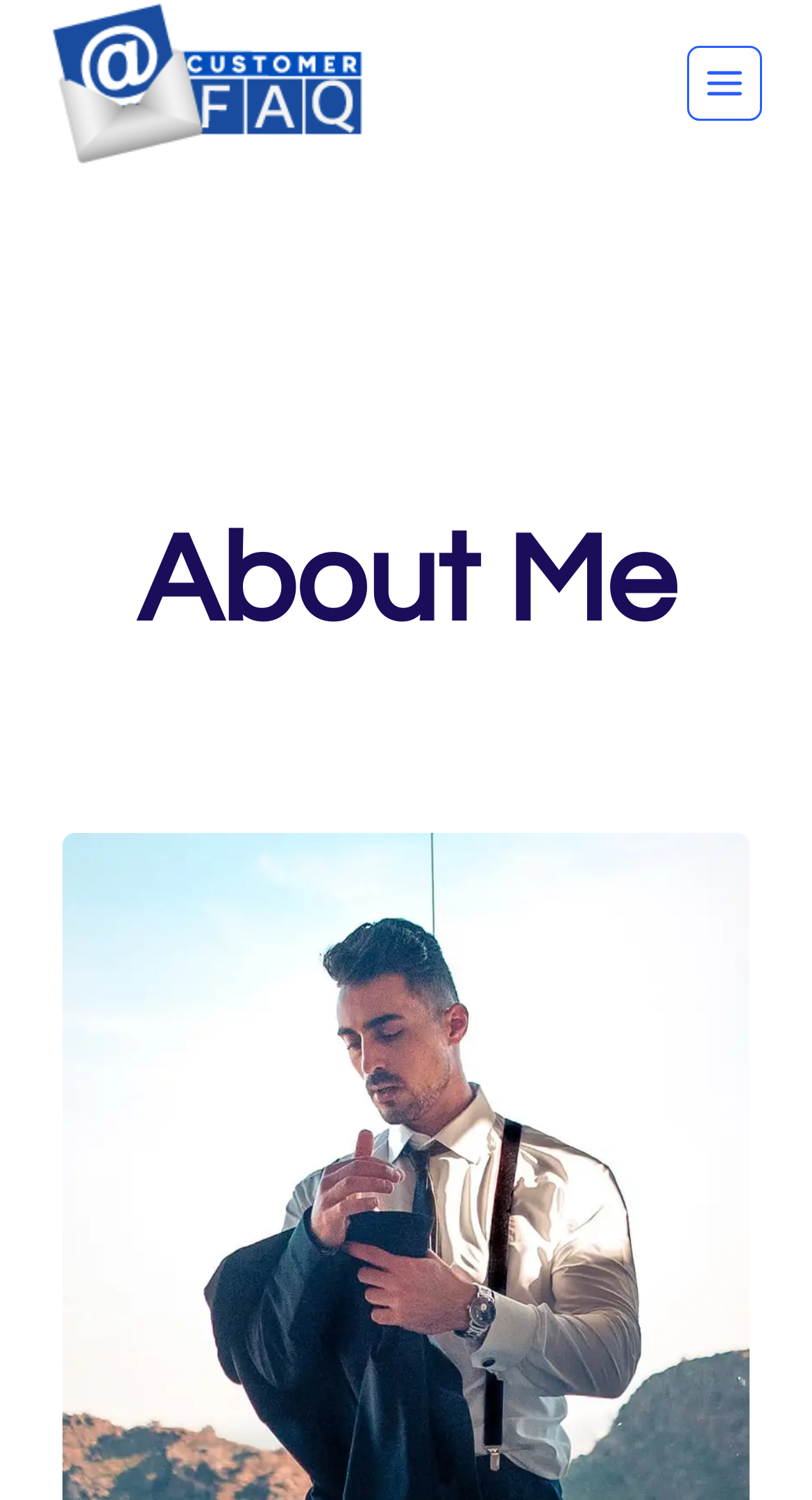Given the description of the UI element: "简体中文", predict the bounding box coordinates in the form of [left, top, right, bottom], with each value being a float between 0 and 1.

None